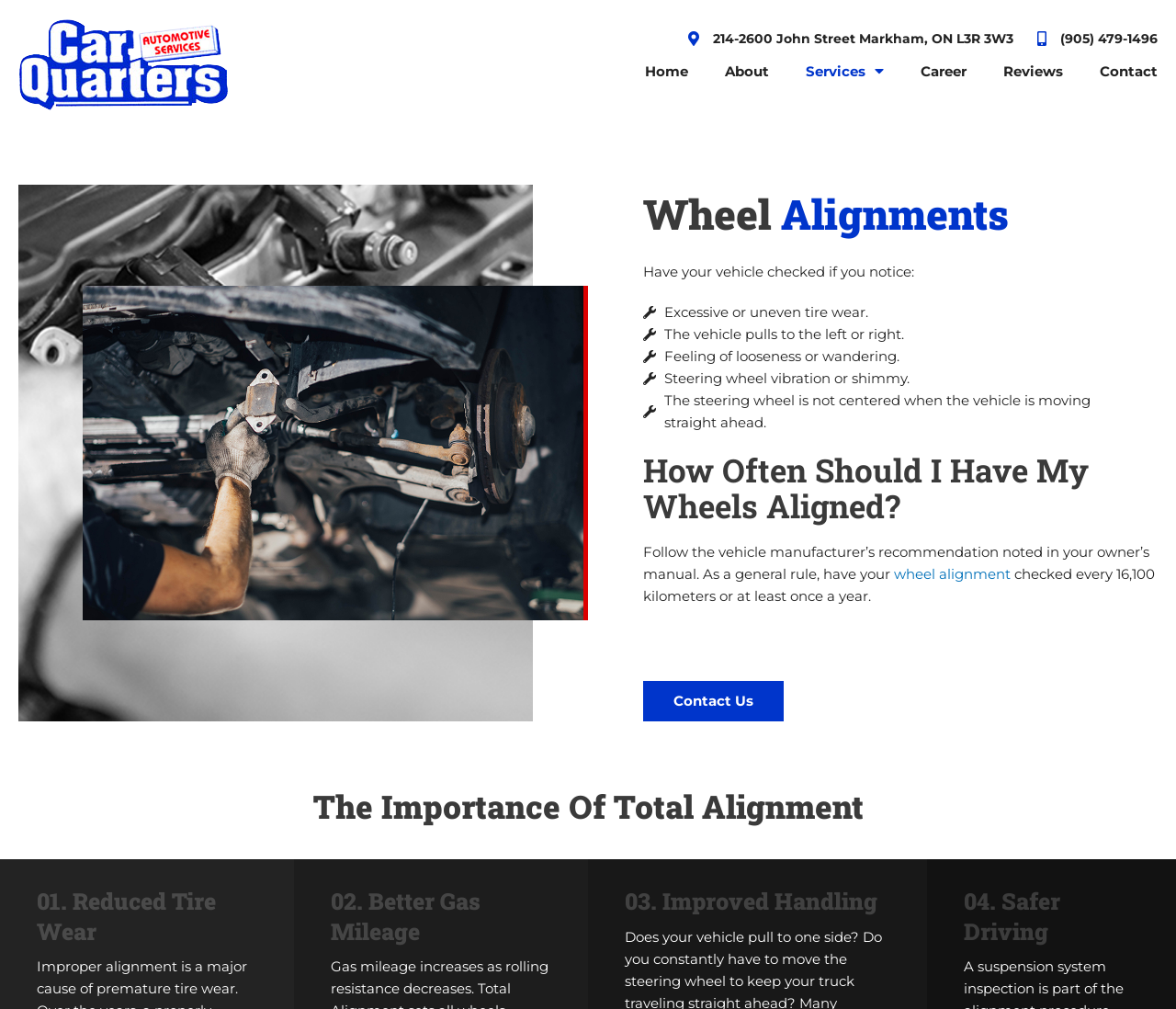Predict the bounding box coordinates of the area that should be clicked to accomplish the following instruction: "Learn about wheel alignments". The bounding box coordinates should consist of four float numbers between 0 and 1, i.e., [left, top, right, bottom].

[0.547, 0.183, 0.984, 0.24]